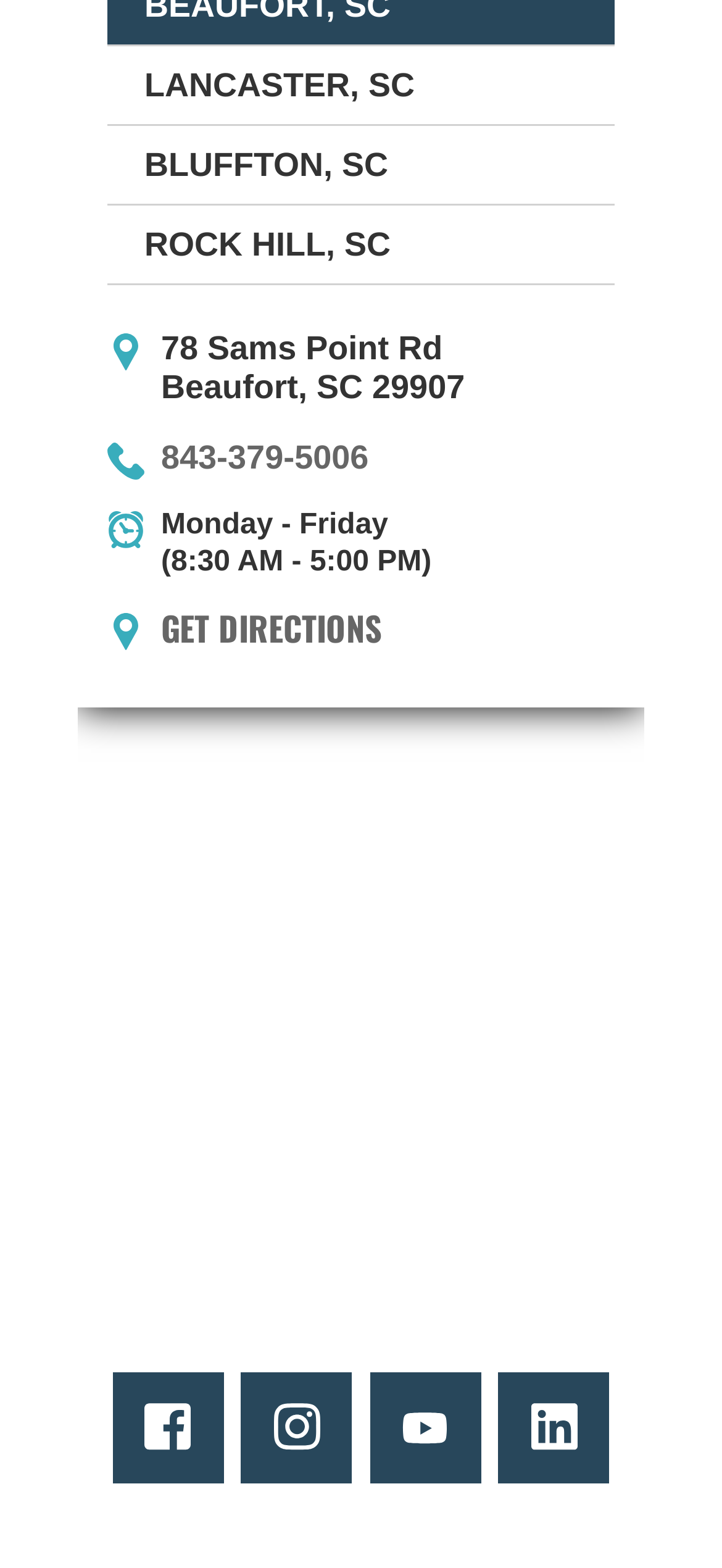Please locate the clickable area by providing the bounding box coordinates to follow this instruction: "View the map".

[0.108, 0.452, 0.892, 0.83]